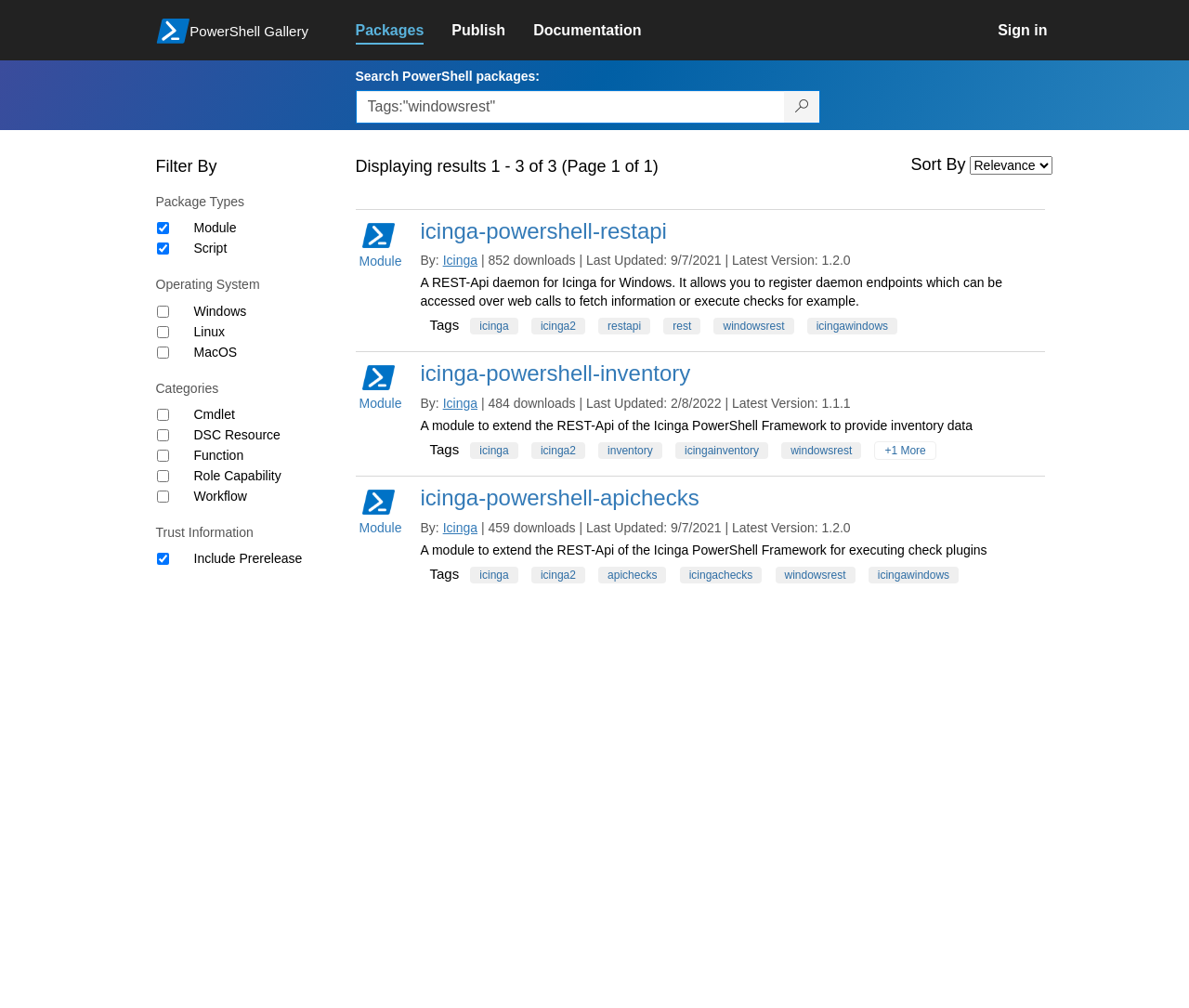Offer a meticulous description of the webpage's structure and content.

The webpage is the PowerShell Gallery, displaying search results for packages matching the tag "windowsrest". At the top, there is a navigation bar with links to "Packages", "Publish", "Documentation", and "Sign in". Below the navigation bar, there is a search bar where users can enter keywords to search for packages. The search bar is accompanied by a button labeled "Search PowerShell packages".

On the left side of the page, there is a filter section with checkboxes for package types, operating systems, categories, and trust information. Users can select these filters to narrow down their search results.

The main content of the page displays three search results, each with a brief description, tags, and information about the package, such as the number of downloads and the last updated date. Each result also has a link to the package details. The results are displayed in a table format with three columns.

Above the search results, there is a heading that indicates the number of results and the current page number. There is also a dropdown menu labeled "Sort By" that allows users to sort the search results by different criteria.

At the top right corner of the page, there is a link to the PowerShell Gallery home page, accompanied by a small image.